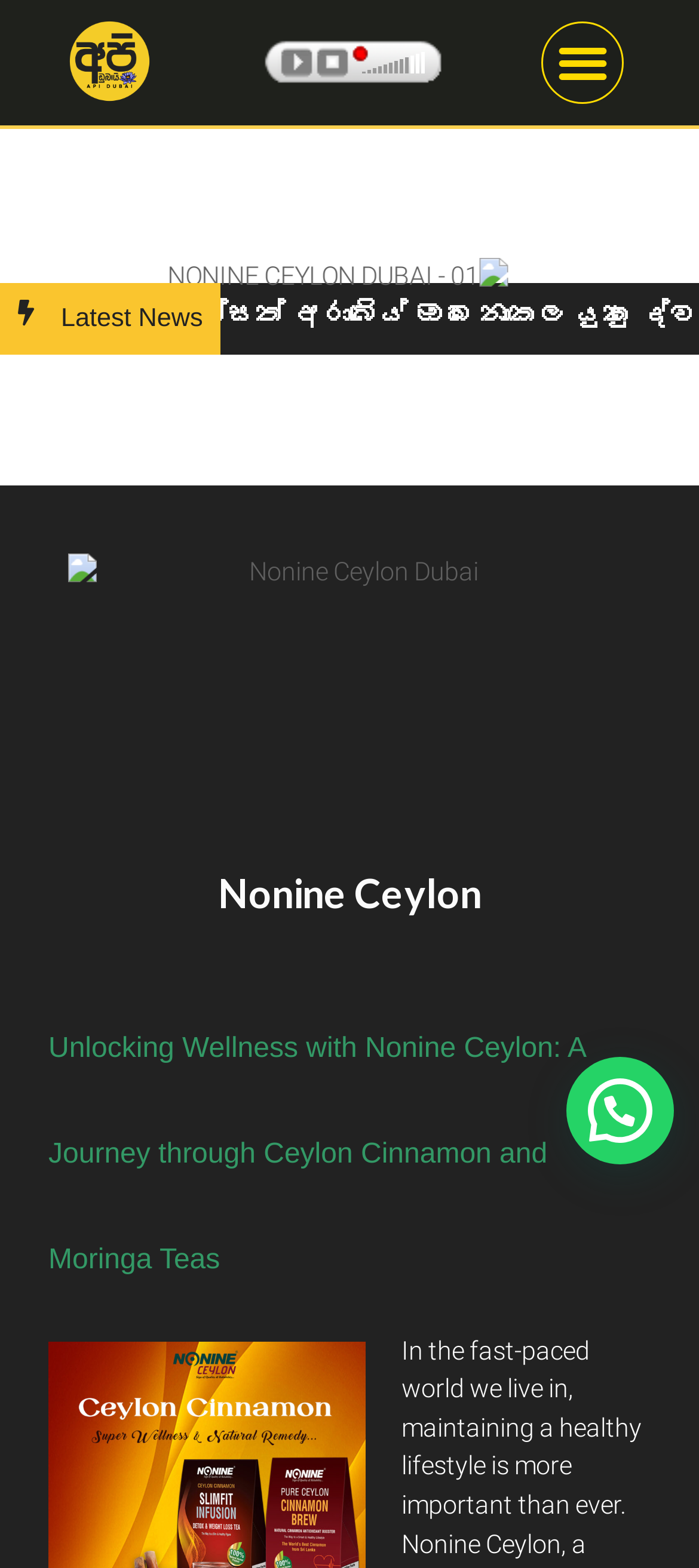Identify the bounding box coordinates for the UI element described as follows: "alt="Api dubai radio"". Ensure the coordinates are four float numbers between 0 and 1, formatted as [left, top, right, bottom].

[0.098, 0.013, 0.358, 0.065]